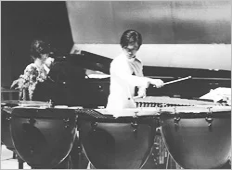Offer an in-depth caption for the image presented.

The image captures a moment during a performance featuring Tatsuo, a skilled percussionist, playing the timpani. He is seen confidently engaging with the instruments, showcasing his expertise and passion for music. In the background, a violinist sits at a piano, suggesting a collaborative performance atmosphere. This scene reflects the artistic synergy and rich cultural exchange prevalent in orchestral settings, emblematic of Tatsuo's journey from Japan to various prestigious orchestras, including the San Diego Symphony. The image likely connects to the narrative of how Tatsuo and Shigeko's paths intertwined through their shared musical endeavors.